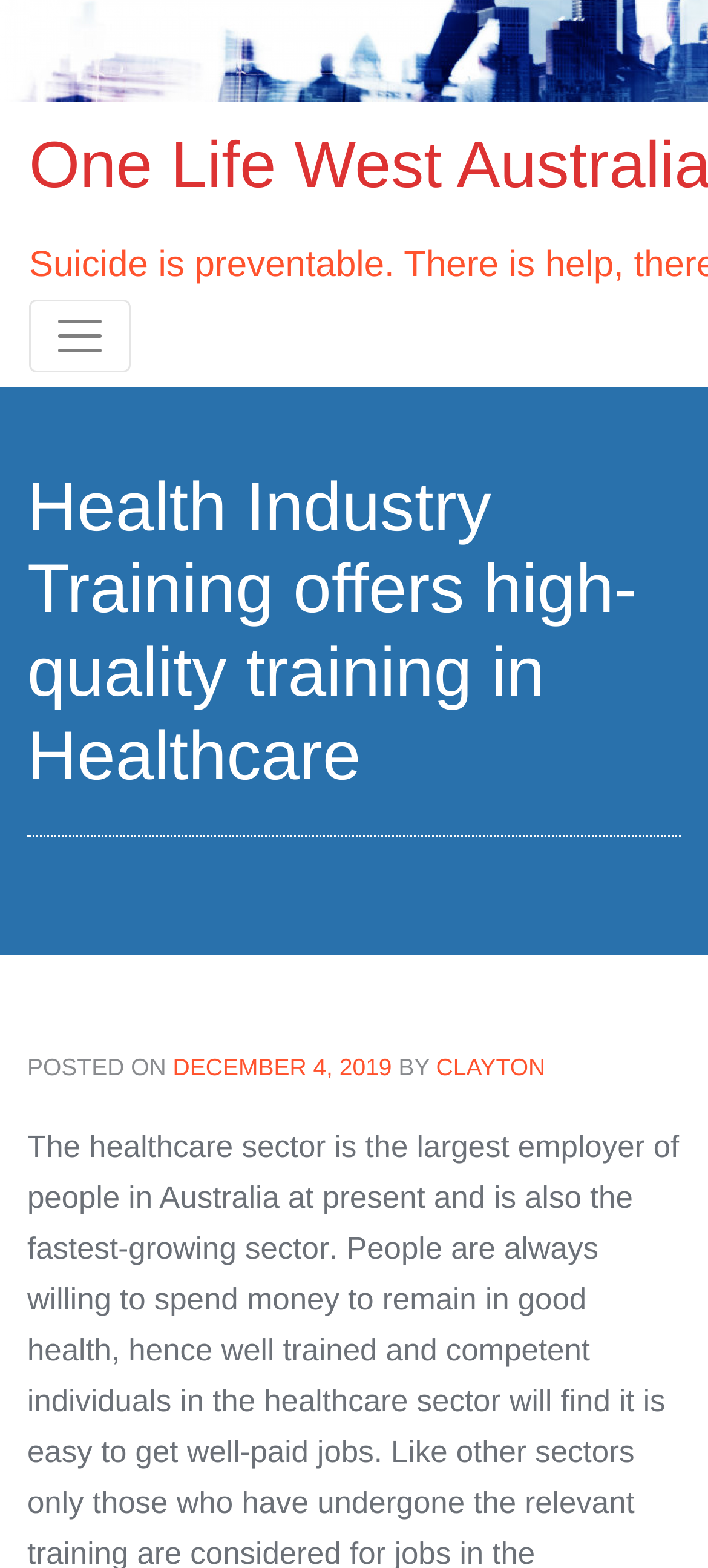Provide a comprehensive caption for the webpage.

The webpage appears to be about Health Industry Training, specifically highlighting its high-quality training in the healthcare sector. At the top of the page, there is a logo image of "One Life West Australia" accompanied by a link with the same name. Next to the logo, there is a button to toggle navigation.

Below the logo and navigation button, there is a prominent heading that reads "Health Industry Training offers high-quality training in Healthcare". This heading is followed by a subheading that provides additional information about the article, including the posting date, "DECEMBER 4, 2019", and the author, "CLAYTON".

The main content of the webpage is a paragraph of text that summarizes the healthcare sector in Australia, stating that it is the largest employer and the fastest-growing sector, with people willing to spend money to remain in good health. This text is positioned below the heading and subheading, taking up a significant portion of the page.